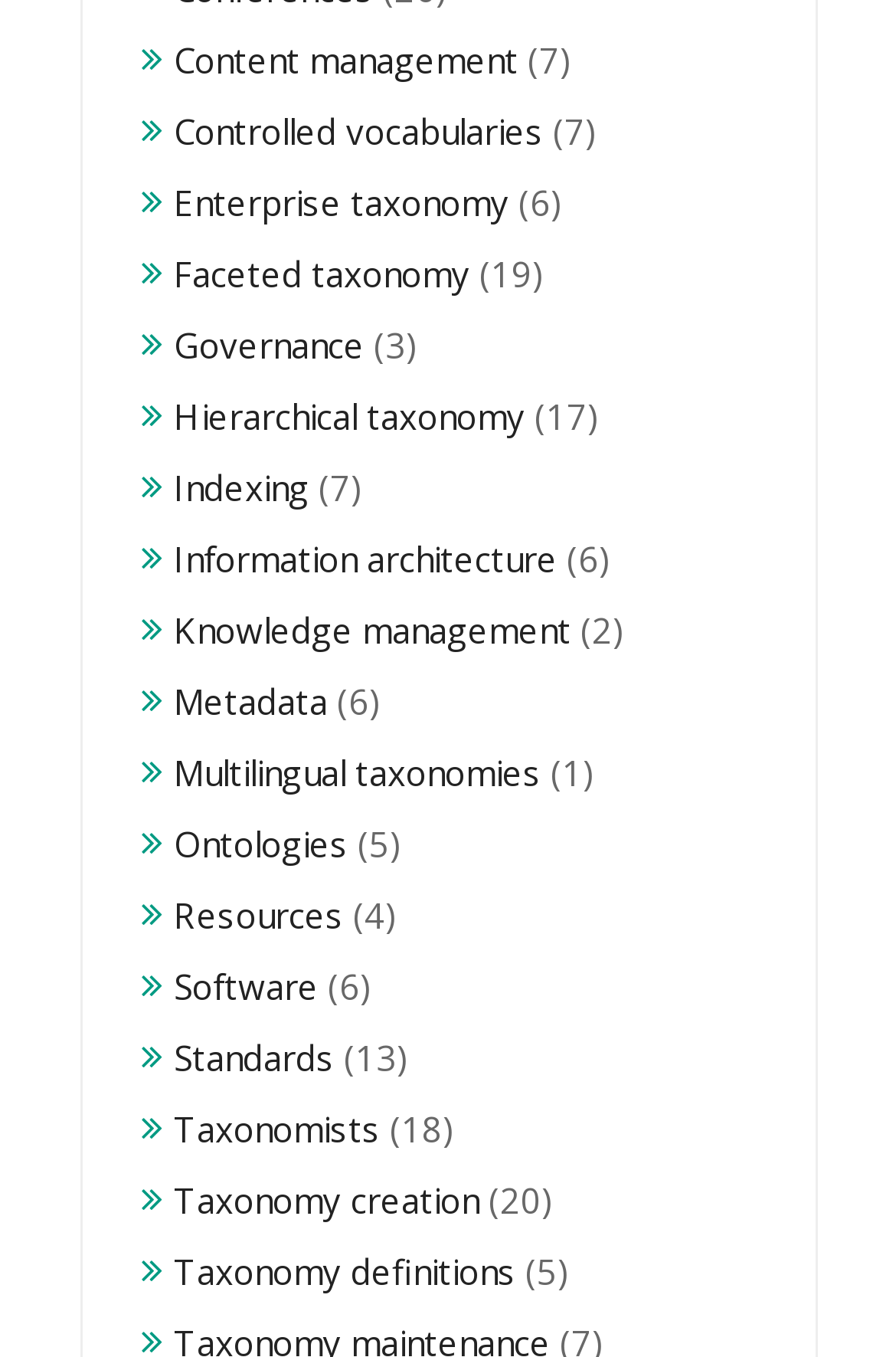Give a one-word or short phrase answer to the question: 
What is the topic of the first link?

Content management